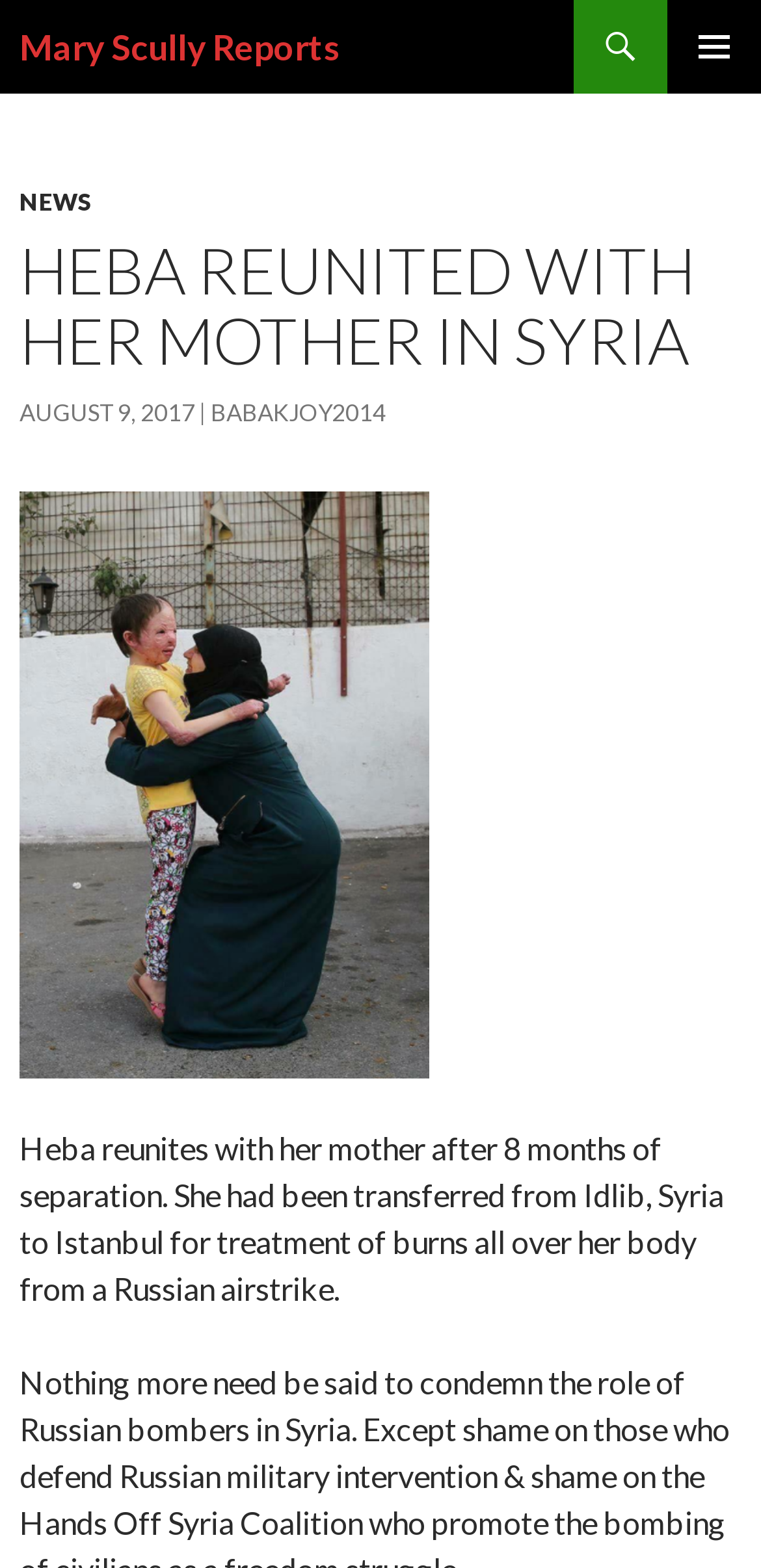Given the description Mary Scully Reports, predict the bounding box coordinates of the UI element. Ensure the coordinates are in the format (top-left x, top-left y, bottom-right x, bottom-right y) and all values are between 0 and 1.

[0.026, 0.0, 0.449, 0.06]